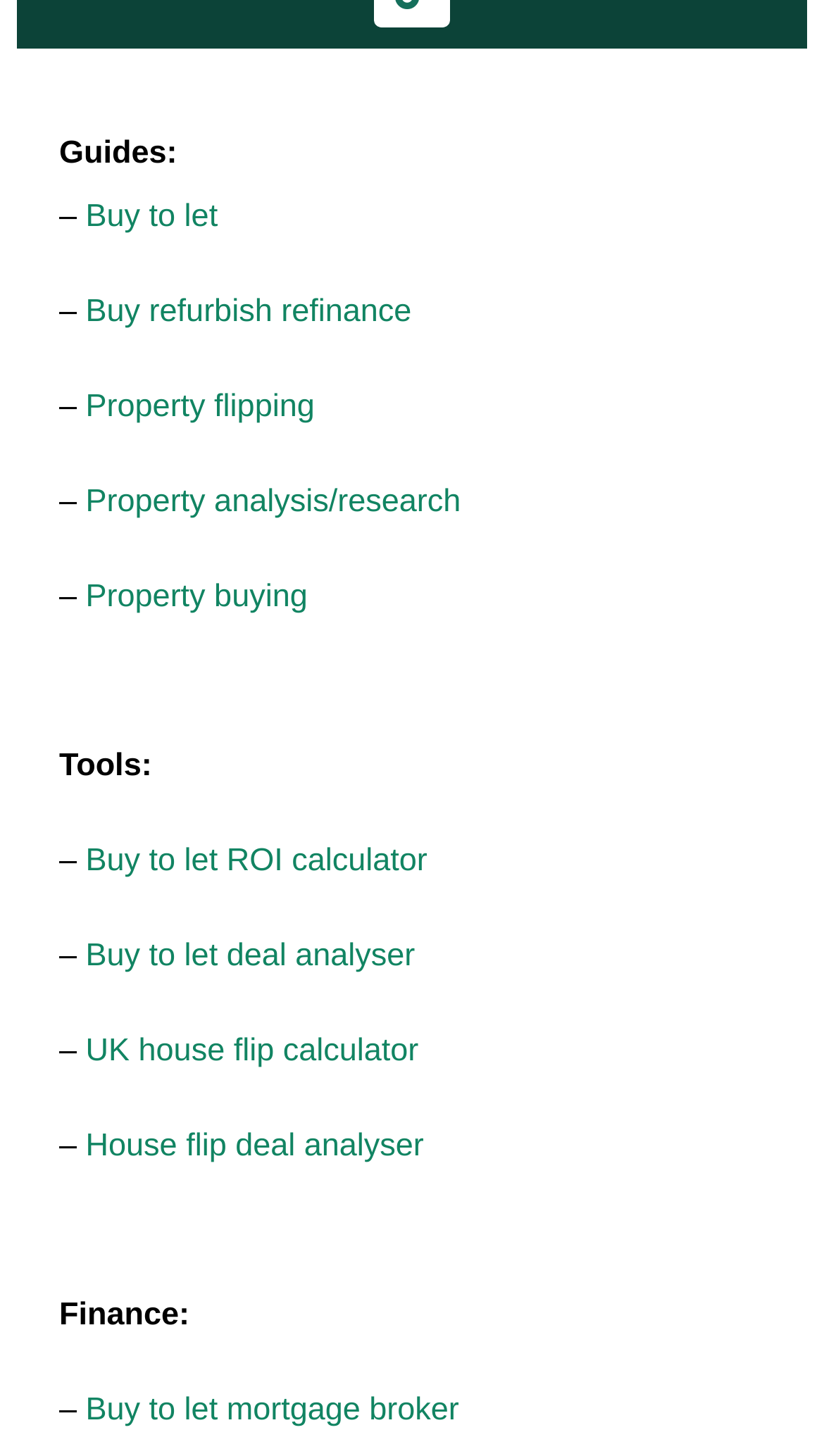Please determine the bounding box coordinates for the element that should be clicked to follow these instructions: "Sign in to your account".

None